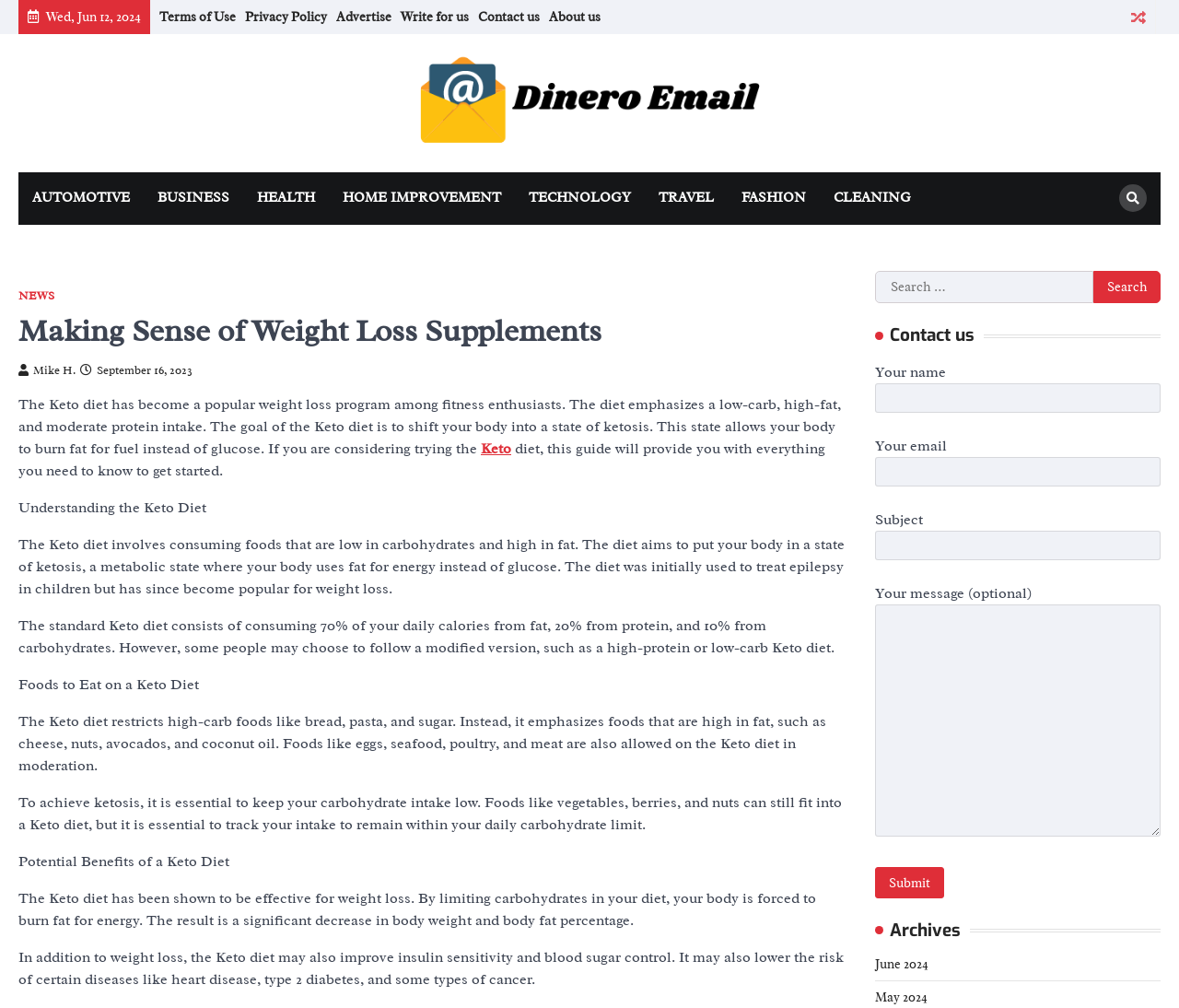What percentage of daily calories should come from fat in a standard Keto diet?
Please look at the screenshot and answer in one word or a short phrase.

70%